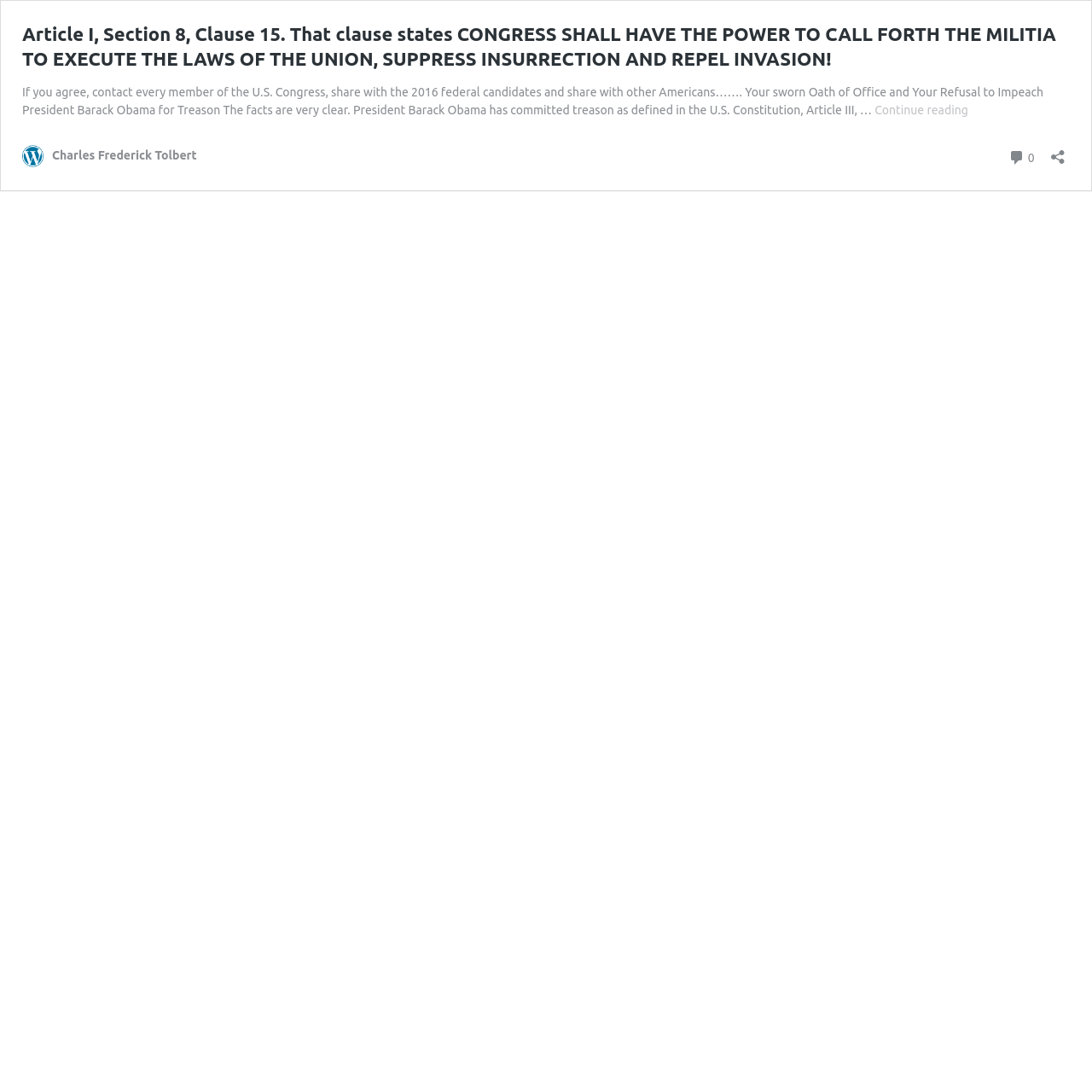Ascertain the bounding box coordinates for the UI element detailed here: "Charles Frederick Tolbert". The coordinates should be provided as [left, top, right, bottom] with each value being a float between 0 and 1.

[0.02, 0.133, 0.18, 0.152]